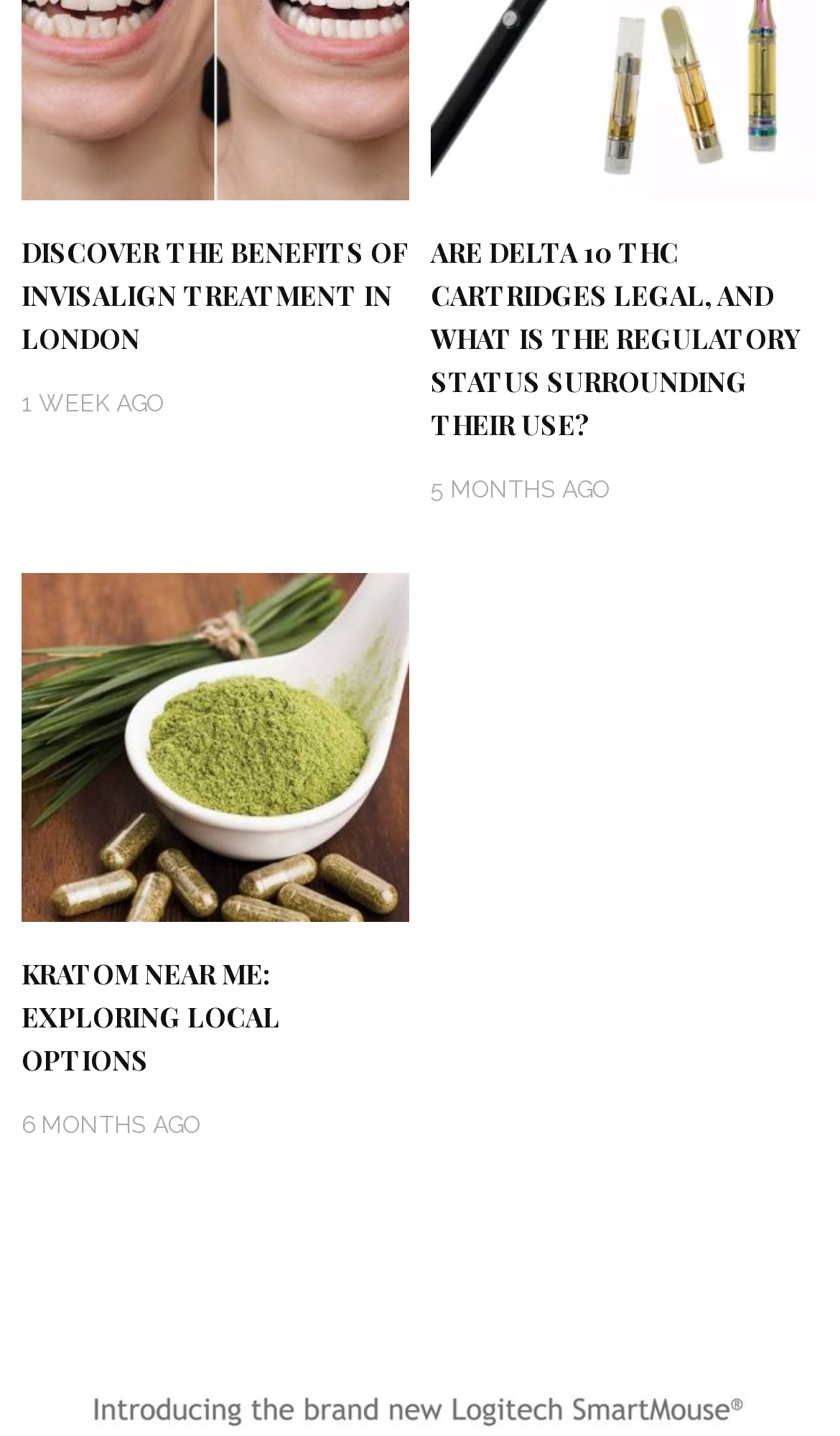Give a one-word or one-phrase response to the question: 
What is the topic of the second article?

Delta 10 THC cartridges